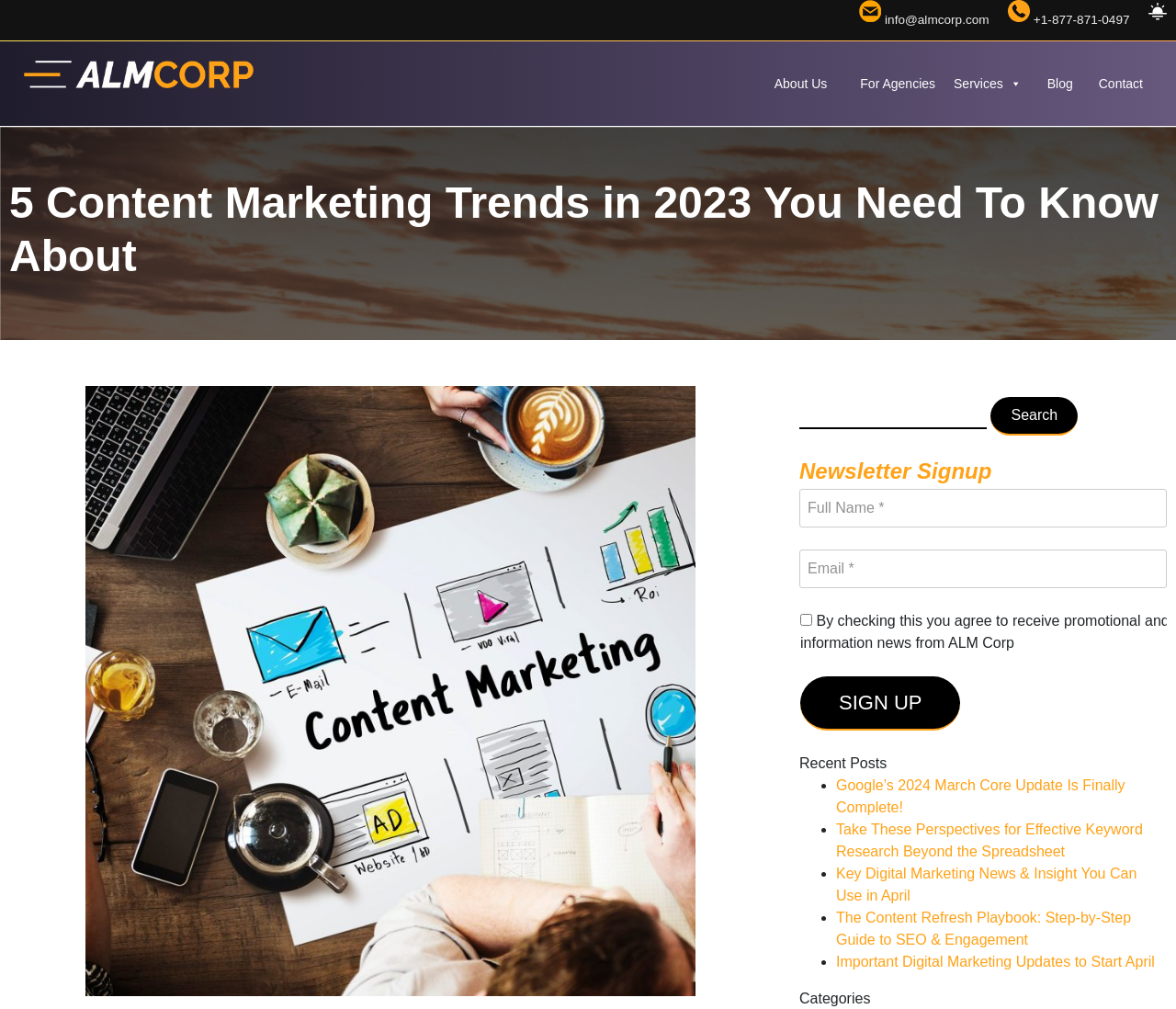Respond to the question below with a single word or phrase: What is the purpose of the form on the webpage?

Newsletter Signup